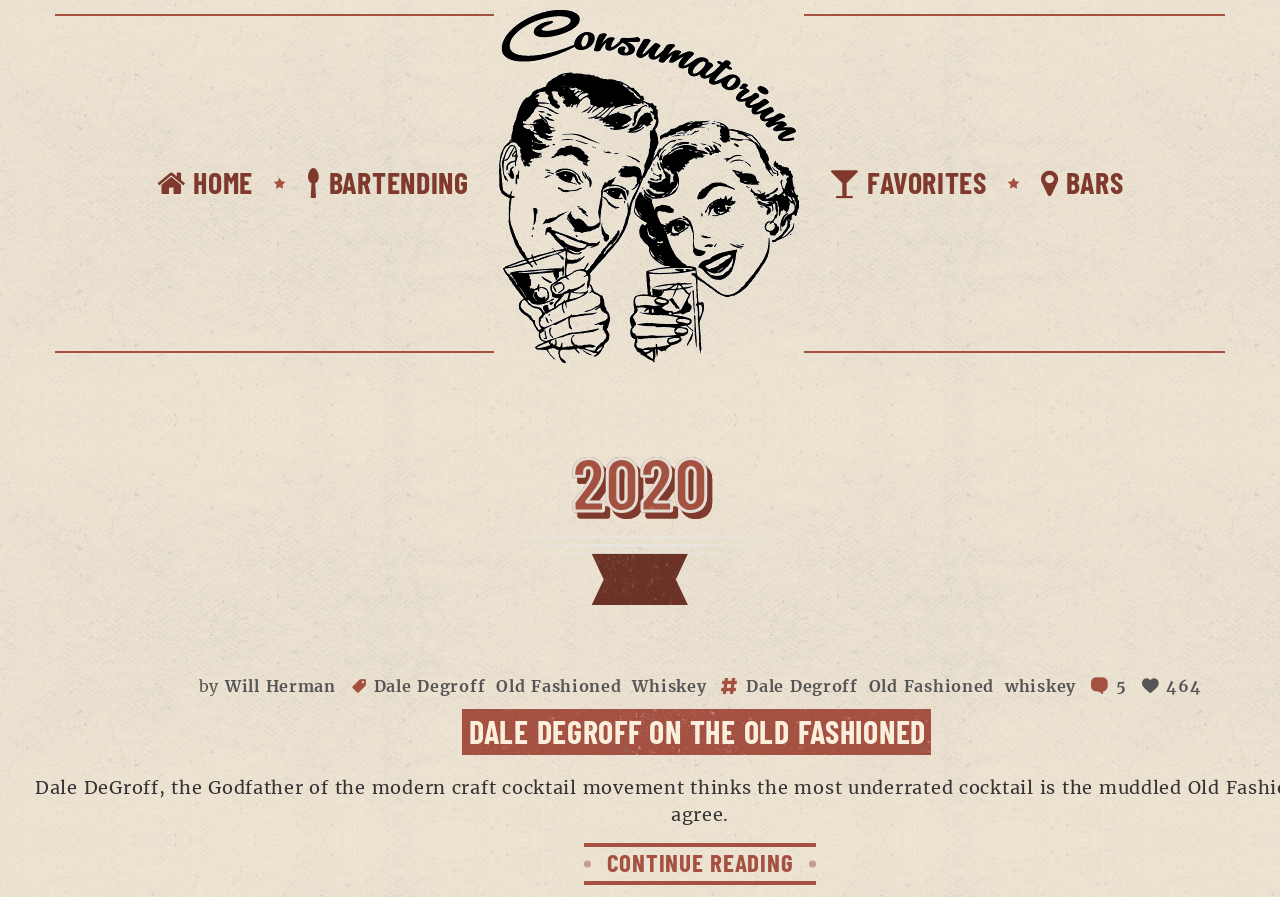Locate the bounding box coordinates of the element you need to click to accomplish the task described by this instruction: "view favorites".

[0.648, 0.182, 0.771, 0.222]